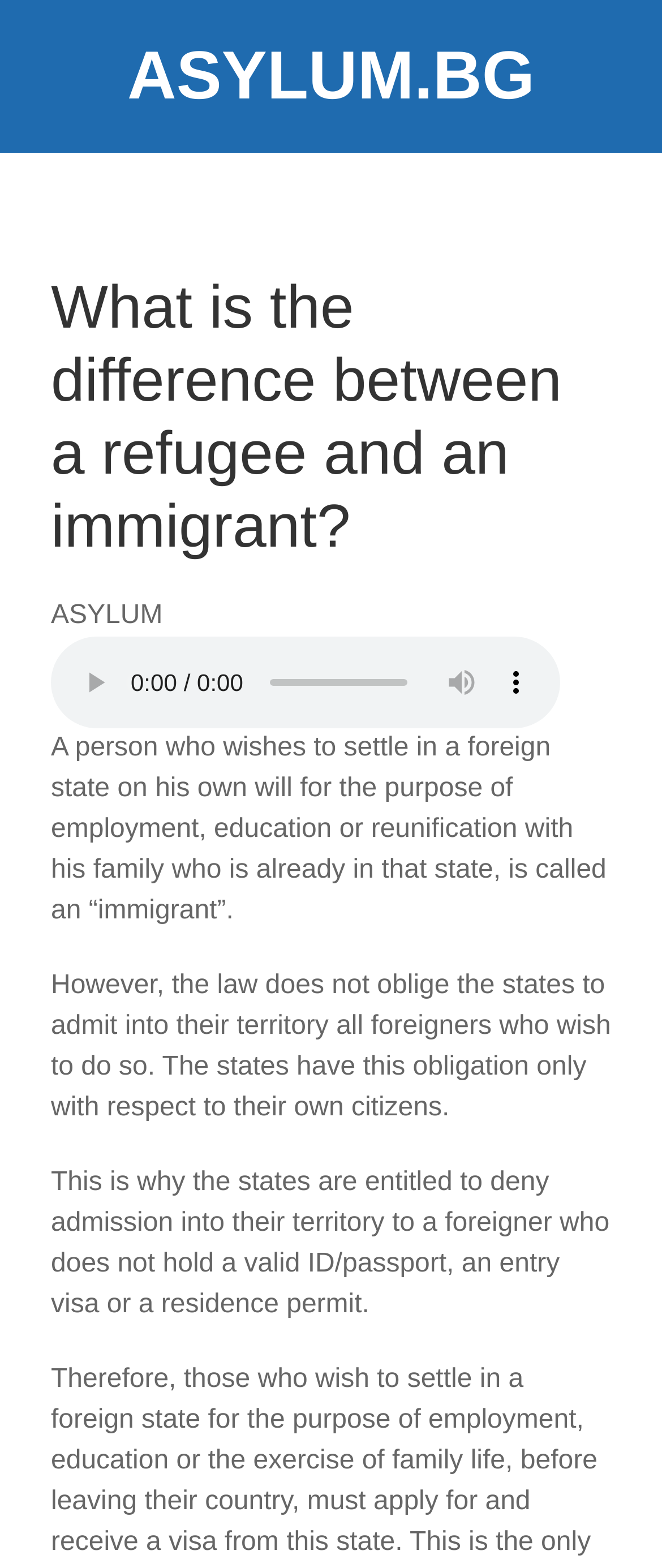What is the difference between a refugee and an immigrant?
Provide a one-word or short-phrase answer based on the image.

Not explicitly stated